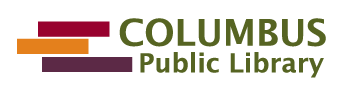Answer the question in a single word or phrase:
How many colors are used in the stylized bars?

three